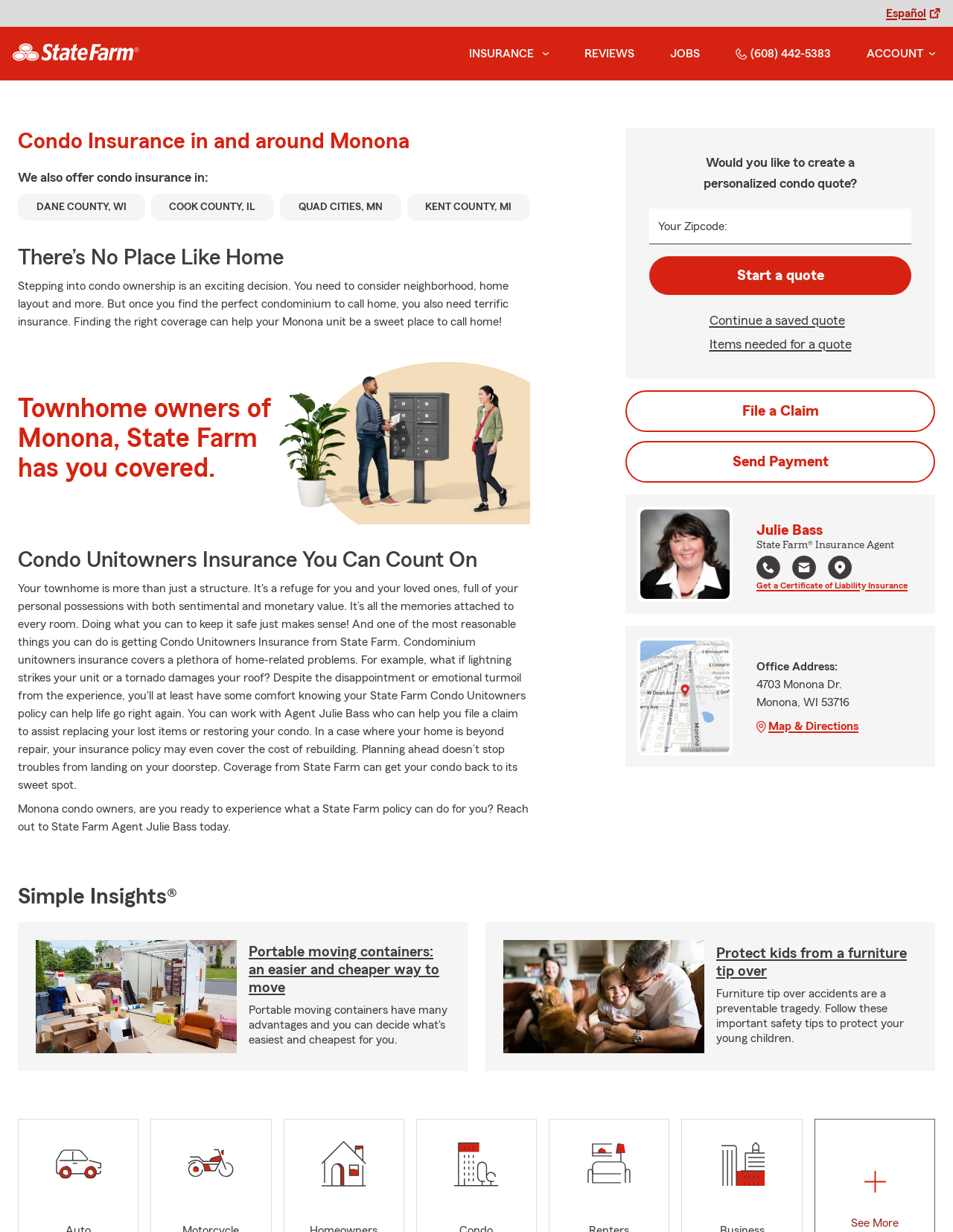Using the provided description: "File a Claim", find the bounding box coordinates of the corresponding UI element. The output should be four float numbers between 0 and 1, in the format [left, top, right, bottom].

[0.656, 0.317, 0.981, 0.351]